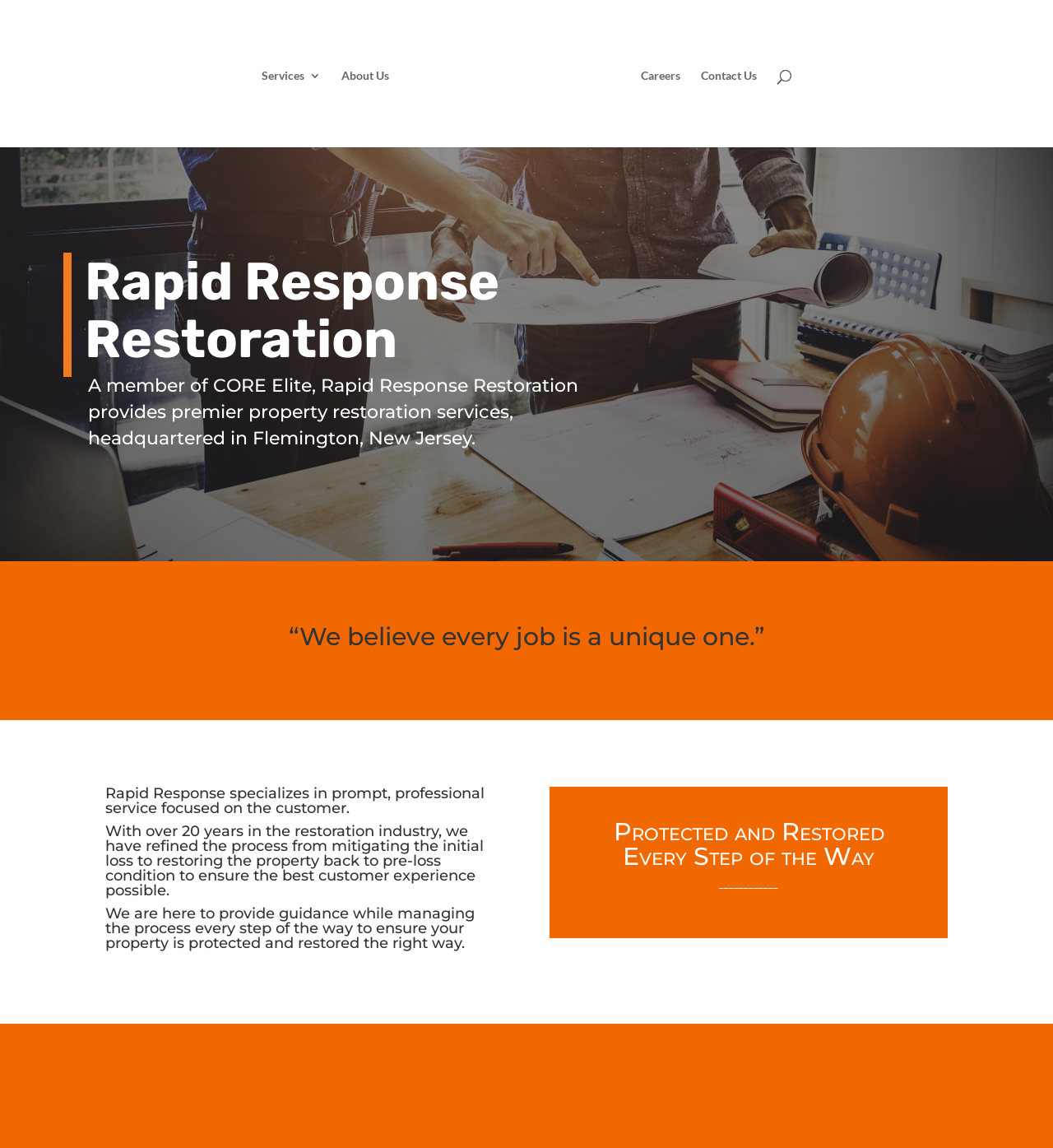What is the title or heading displayed on the webpage?

Rapid Response Restoration